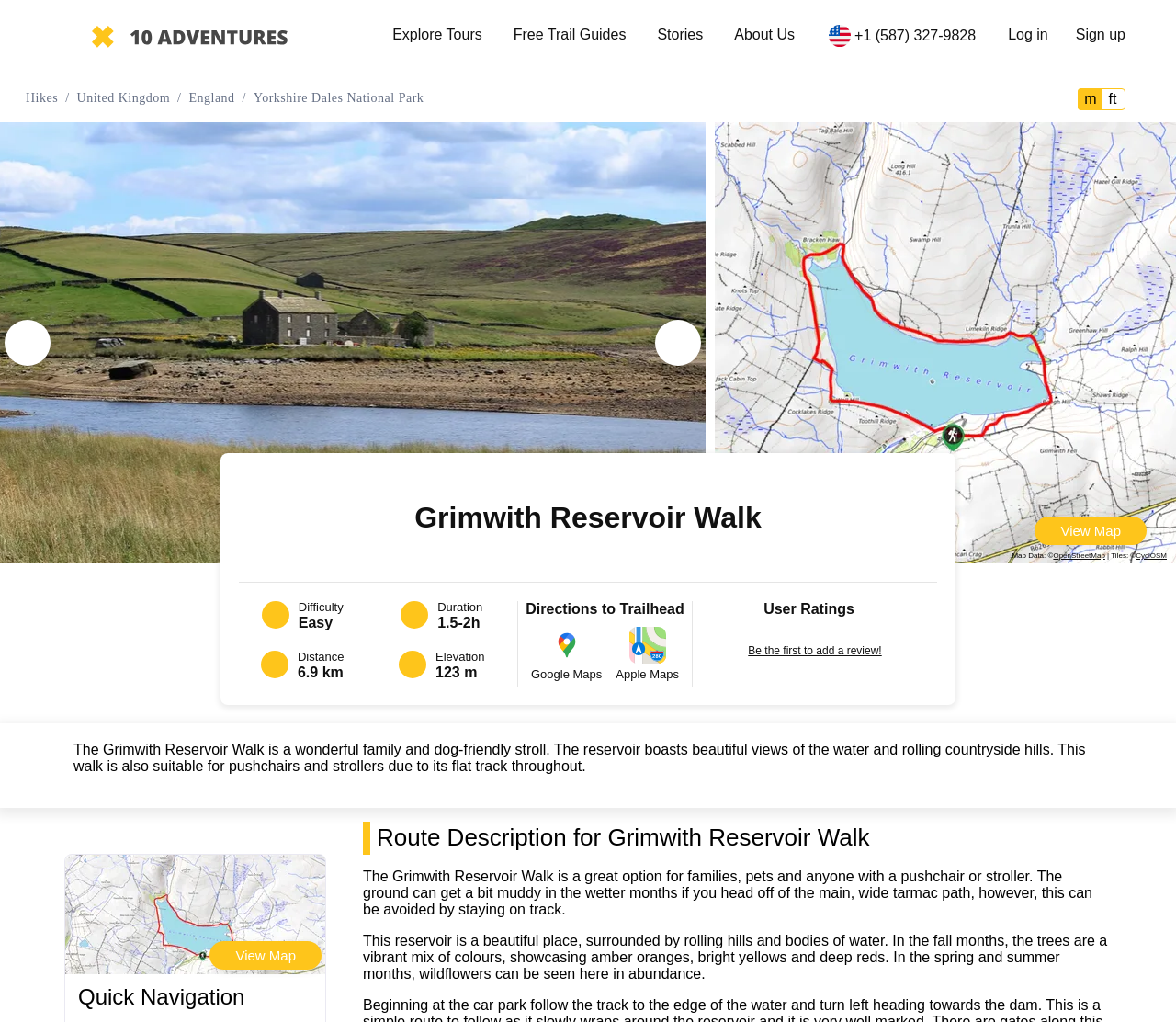What is the elevation gain of the Grimwith Reservoir Walk?
Answer the question with a single word or phrase derived from the image.

123 m